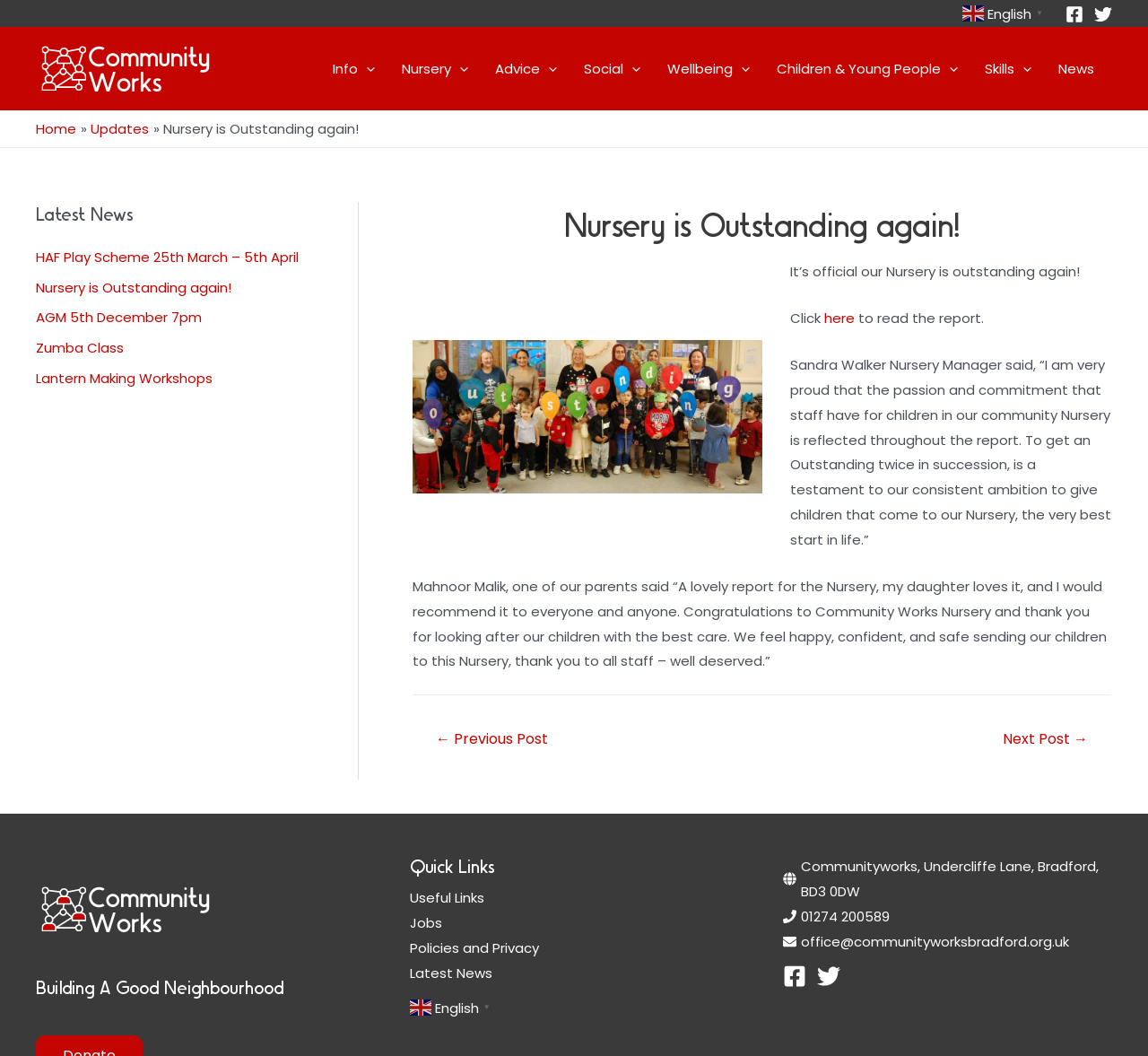Using the information shown in the image, answer the question with as much detail as possible: How many menu toggles are in the site navigation?

I counted the number of menu toggles in the site navigation by looking at the navigation element 'Site Navigation' which contains links 'Info Menu Toggle', 'Nursery Menu Toggle', 'Advice Menu Toggle', 'Social Menu Toggle', 'Wellbeing Menu Toggle', and 'Children & Young People Menu Toggle'. Each of these links has a menu toggle, so there are 6 menu toggles in total.